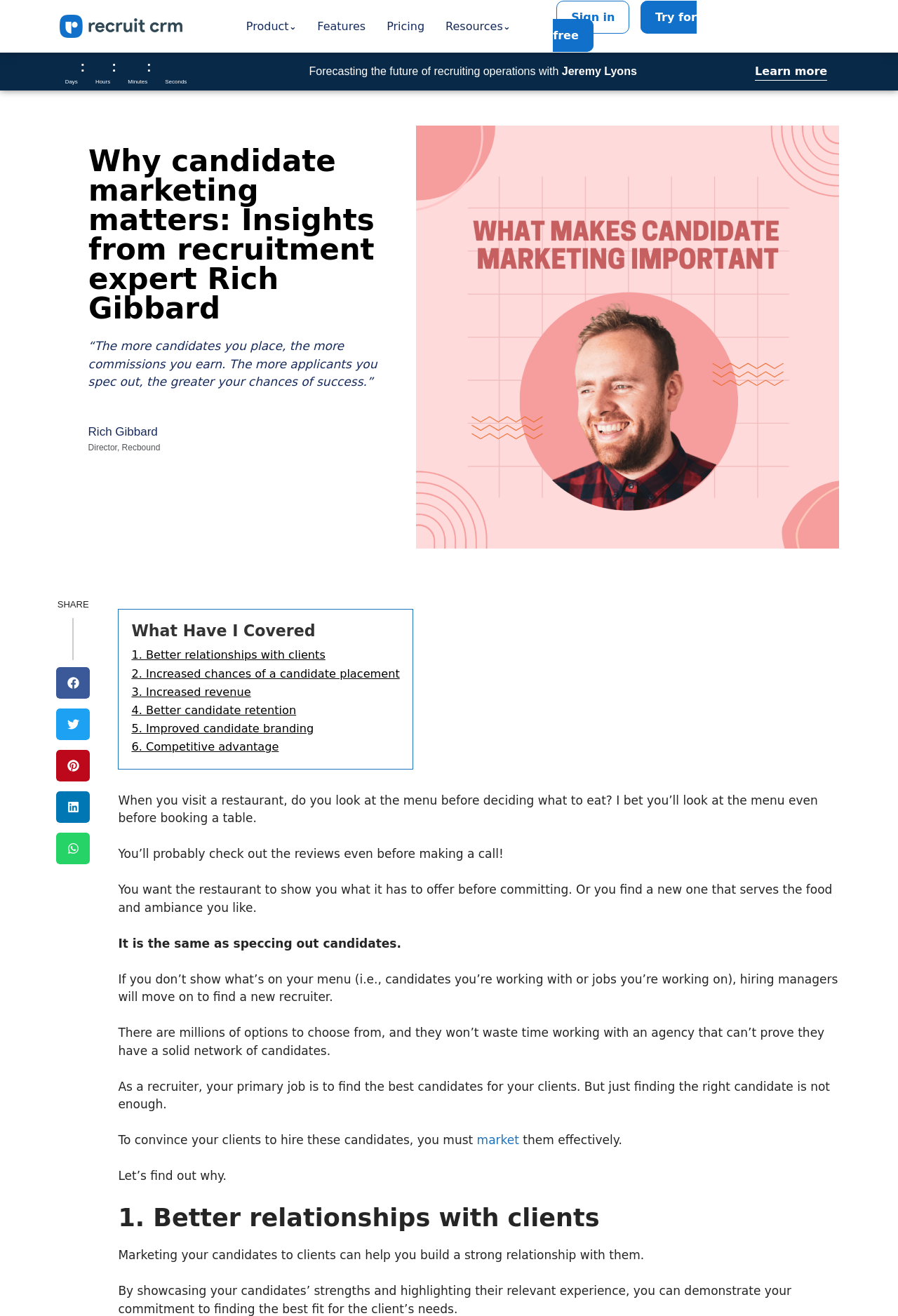Identify the bounding box coordinates for the UI element described as follows: "1. Better relationships with clients". Ensure the coordinates are four float numbers between 0 and 1, formatted as [left, top, right, bottom].

[0.146, 0.493, 0.362, 0.503]